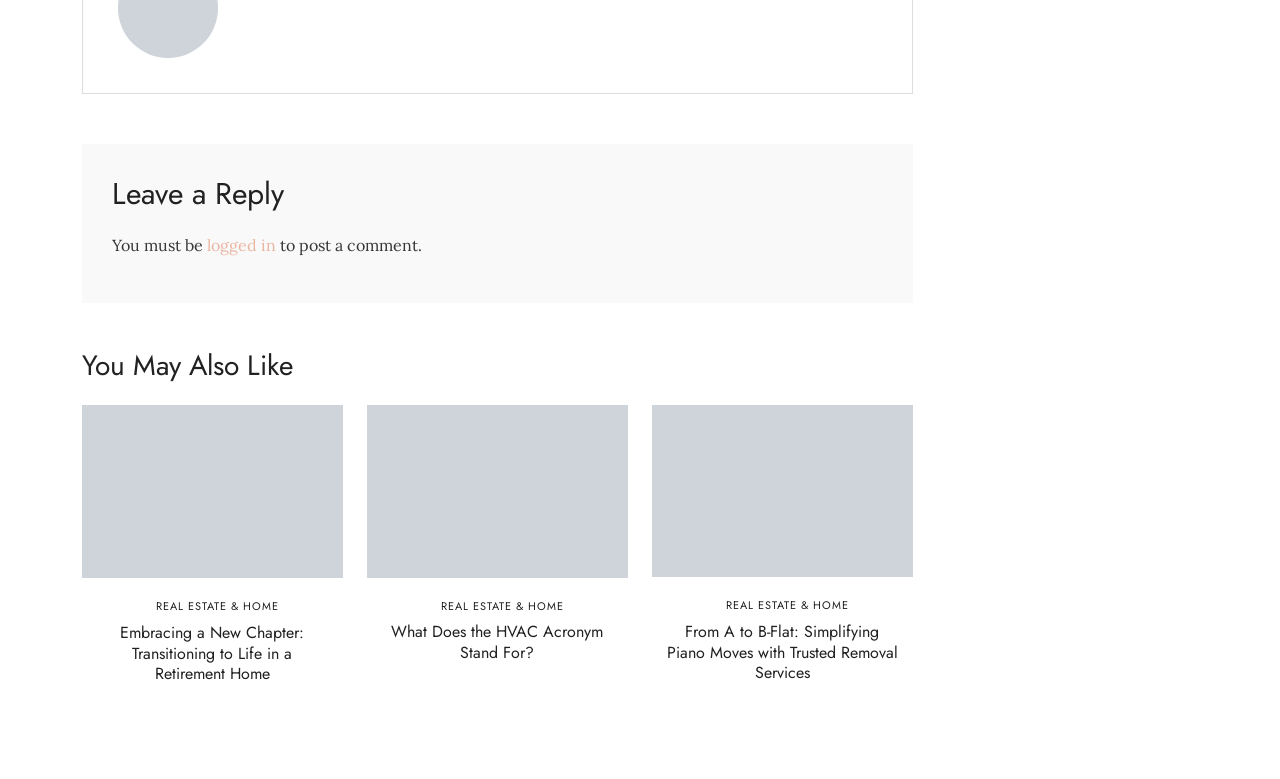Locate the bounding box coordinates of the element that needs to be clicked to carry out the instruction: "read the article 'Transitioning to Life in a Retirement Home'". The coordinates should be given as four float numbers ranging from 0 to 1, i.e., [left, top, right, bottom].

[0.064, 0.52, 0.268, 0.742]